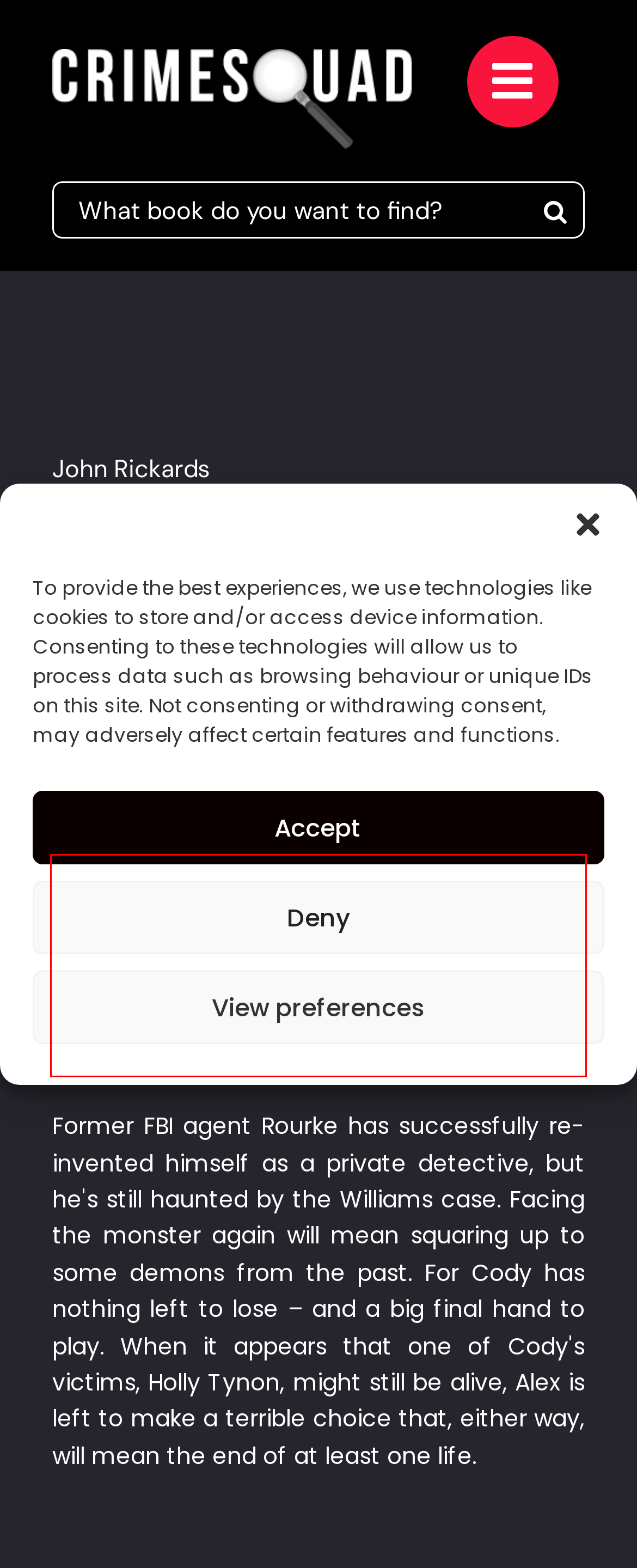Using OCR, extract the text content found within the red bounding box in the given webpage screenshot.

Seven years ago Cody Williams was the FBI's prime suspect in a series of horrific New England abductions. Seven years ago Alex Rourke put Cody Williams behind bars. Now Cody Williams is dying. He wants to set the record straight. And he'll talk only to Alex . . .